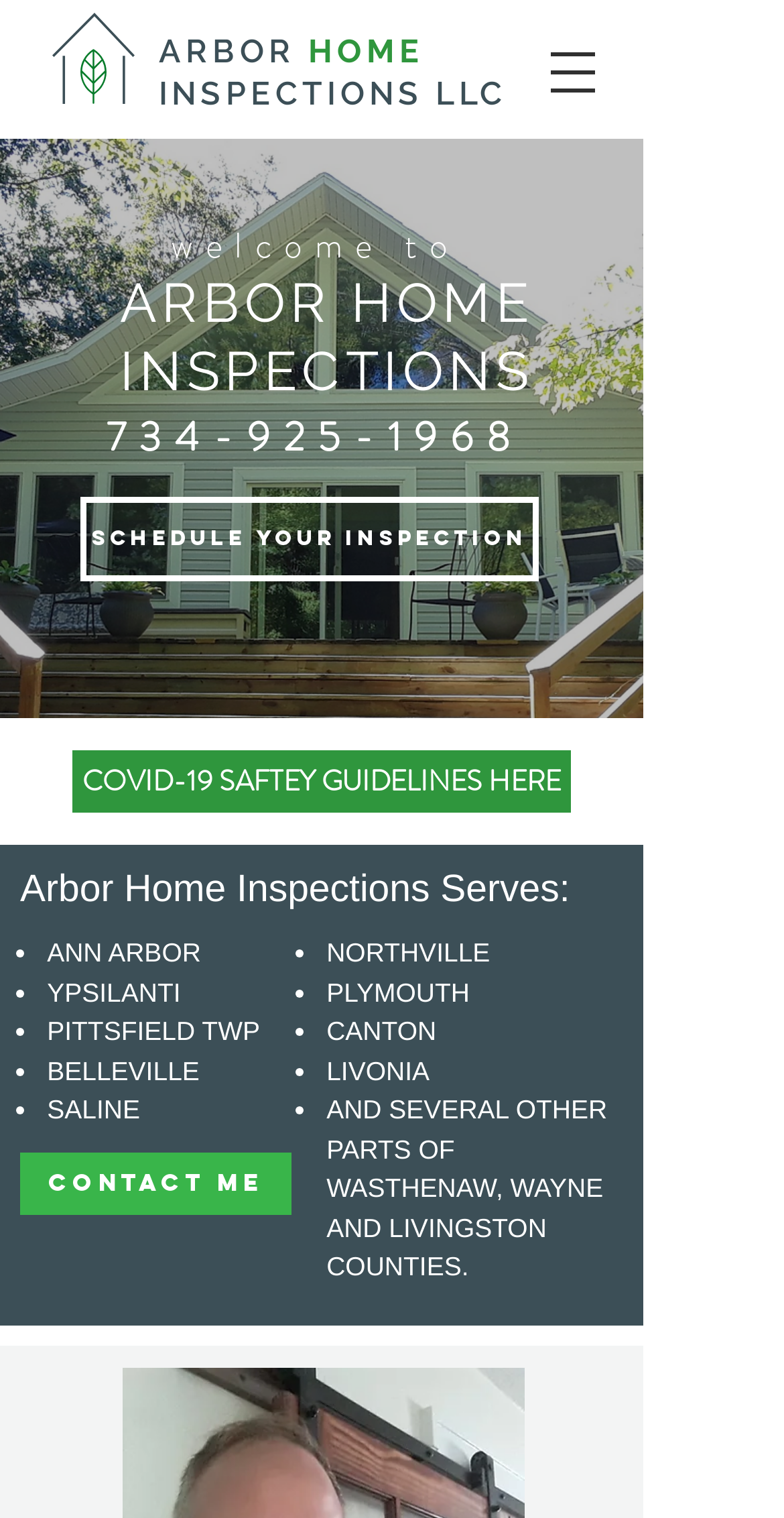Provide a one-word or short-phrase answer to the question:
What is the link to schedule an inspection?

SCHEDULE YOUR INSPECTION